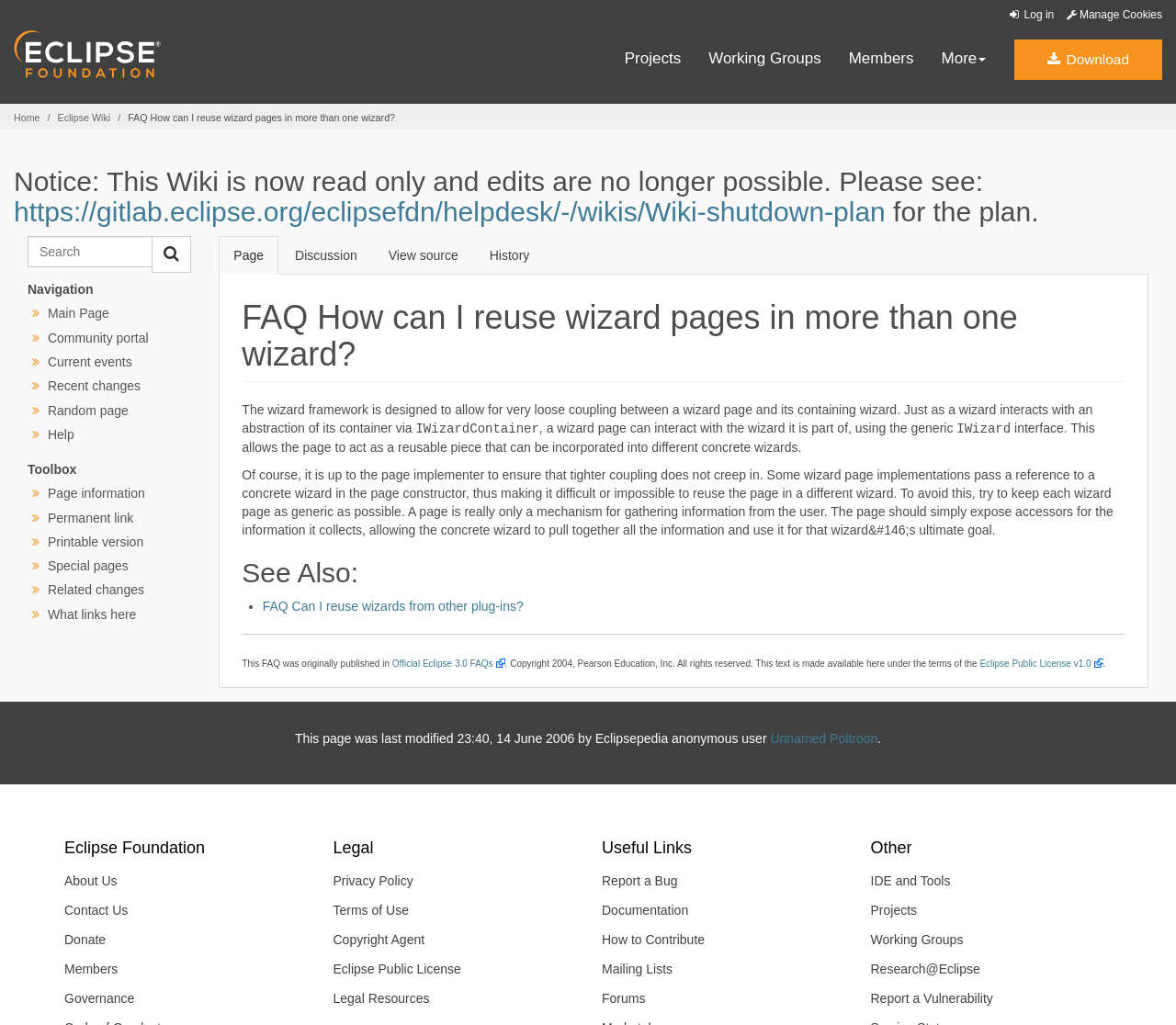Identify the bounding box of the UI element described as follows: "Eclipse Public License v1.0". Provide the coordinates as four float numbers in the range of 0 to 1 [left, top, right, bottom].

[0.833, 0.641, 0.938, 0.651]